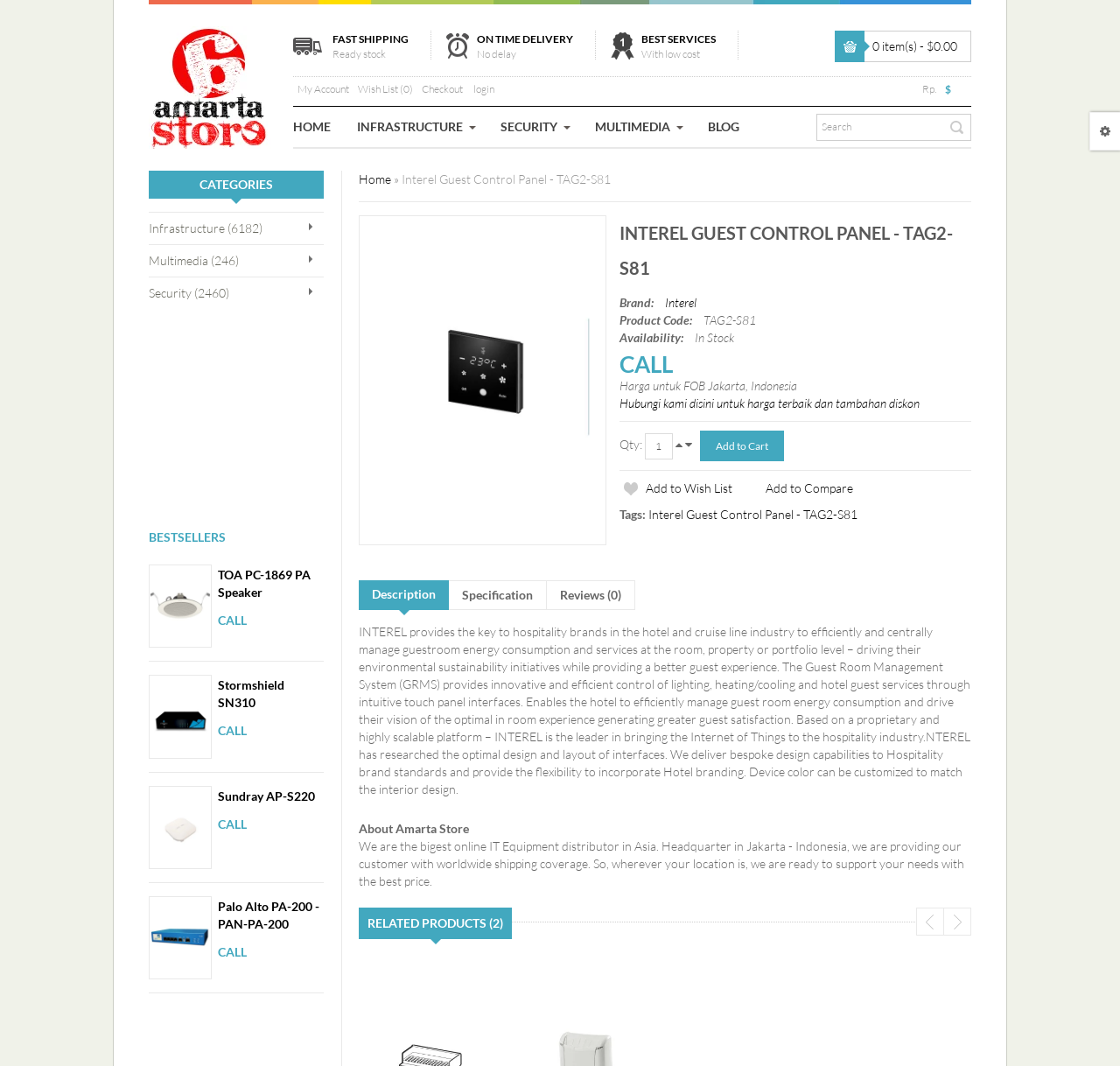Write an exhaustive caption that covers the webpage's main aspects.

This webpage is about the Interel Guest Control Panel - TAG2-S81 product, specifically its price and specification in Jakarta, Indonesia. At the top, there is a navigation bar with links to "Amarta Store", "My Account", "Wish List", "Checkout", and "Login". Below this, there are three headings: "FAST SHIPPING", "ON TIME DELIVERY", and "BEST SERVICES", each with a brief description.

On the left side, there is a menu with links to various categories, including "Infrastructure", "Multimedia", "Security", and "Blog". Below this, there is a section displaying bestsellers, featuring four products with images, names, and "CALL" buttons.

In the main content area, there is a heading "INTEREL GUEST CONTROL PANEL - TAG2-S81" followed by product information, including brand, product code, availability, and price. There is also a "Qty" field, an "Add to Cart" button, and links to "Add to Wish List" and "Add to Compare". Below this, there are tabs for "Description", "Specification", and "Reviews".

The product description is a lengthy text that explains the features and benefits of the Interel Guest Control Panel, including its ability to manage guestroom energy consumption and services, and its customization options. There is also a section about Amarta Store, describing it as the largest online IT equipment distributor in Asia.

At the bottom, there is a section titled "RELATED PRODUCTS (2)" with navigation links to view more products.